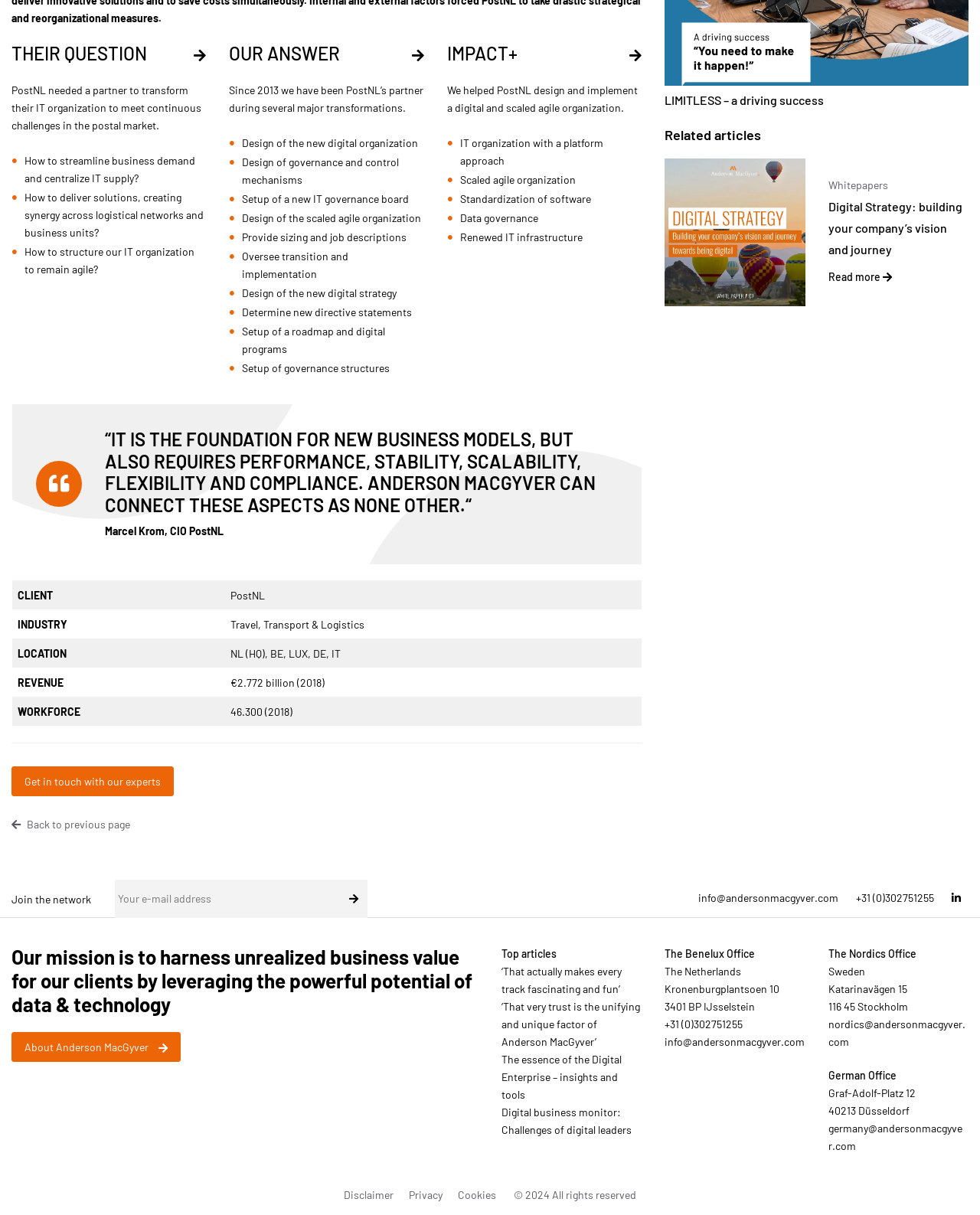Using the format (top-left x, top-left y, bottom-right x, bottom-right y), and given the element description, identify the bounding box coordinates within the screenshot: Entertainment

None